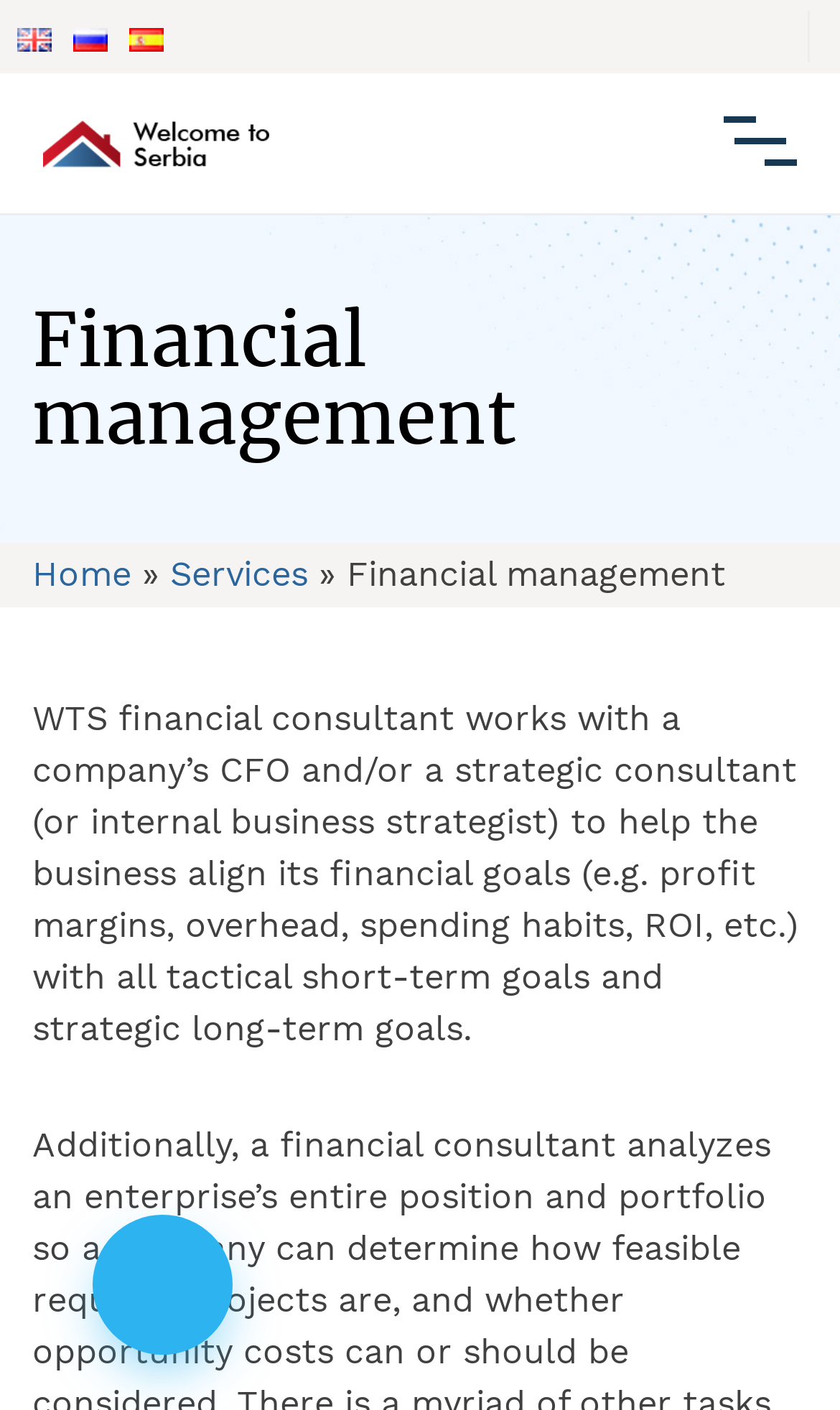Answer the following query concisely with a single word or phrase:
What is the main topic of the webpage?

Financial management